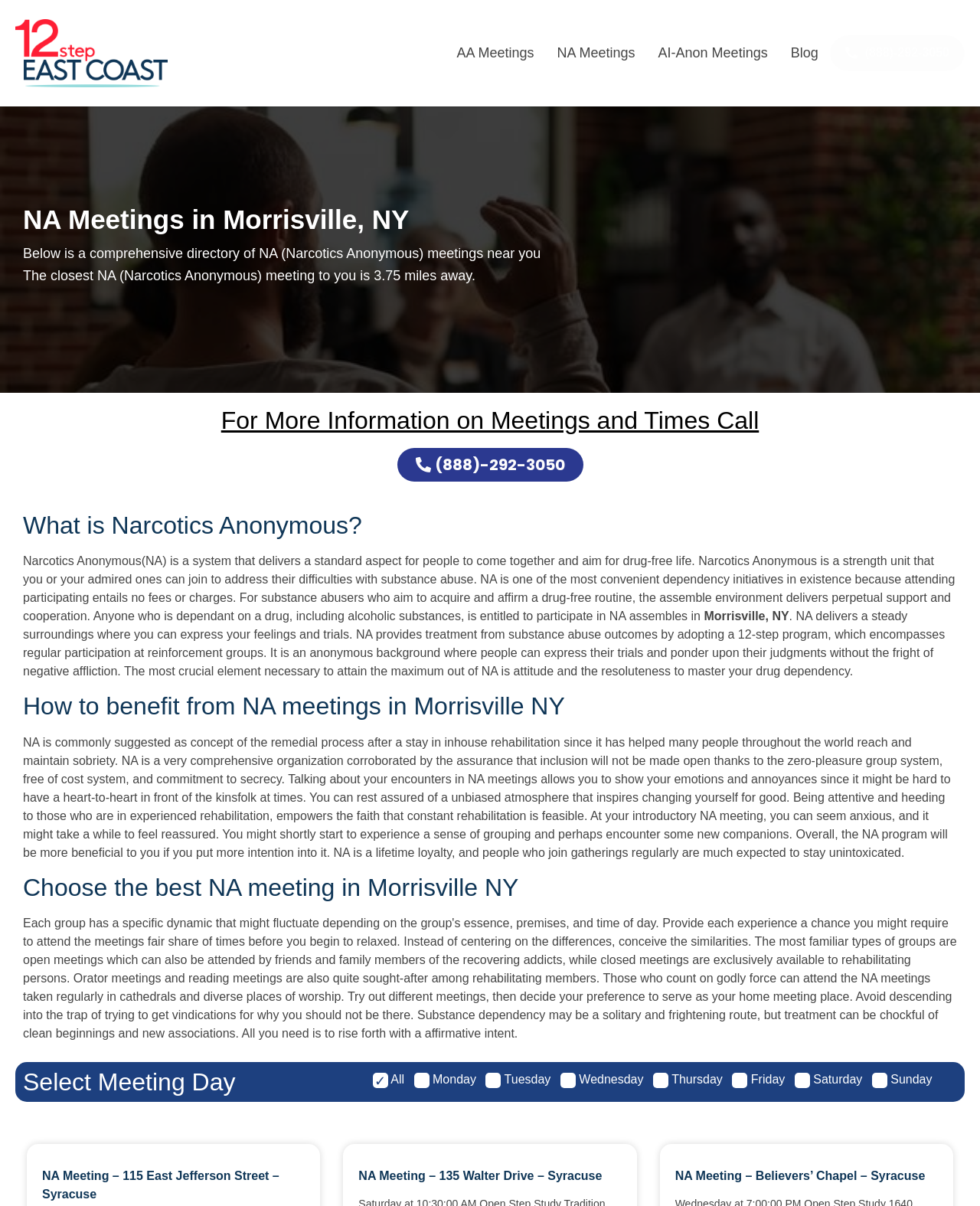Using the information in the image, give a comprehensive answer to the question: 
What is the phone number to call for more information on meetings and times?

The webpage provides a phone number, (888)-292-3050, which can be called to obtain more information on NA meetings and their schedules.